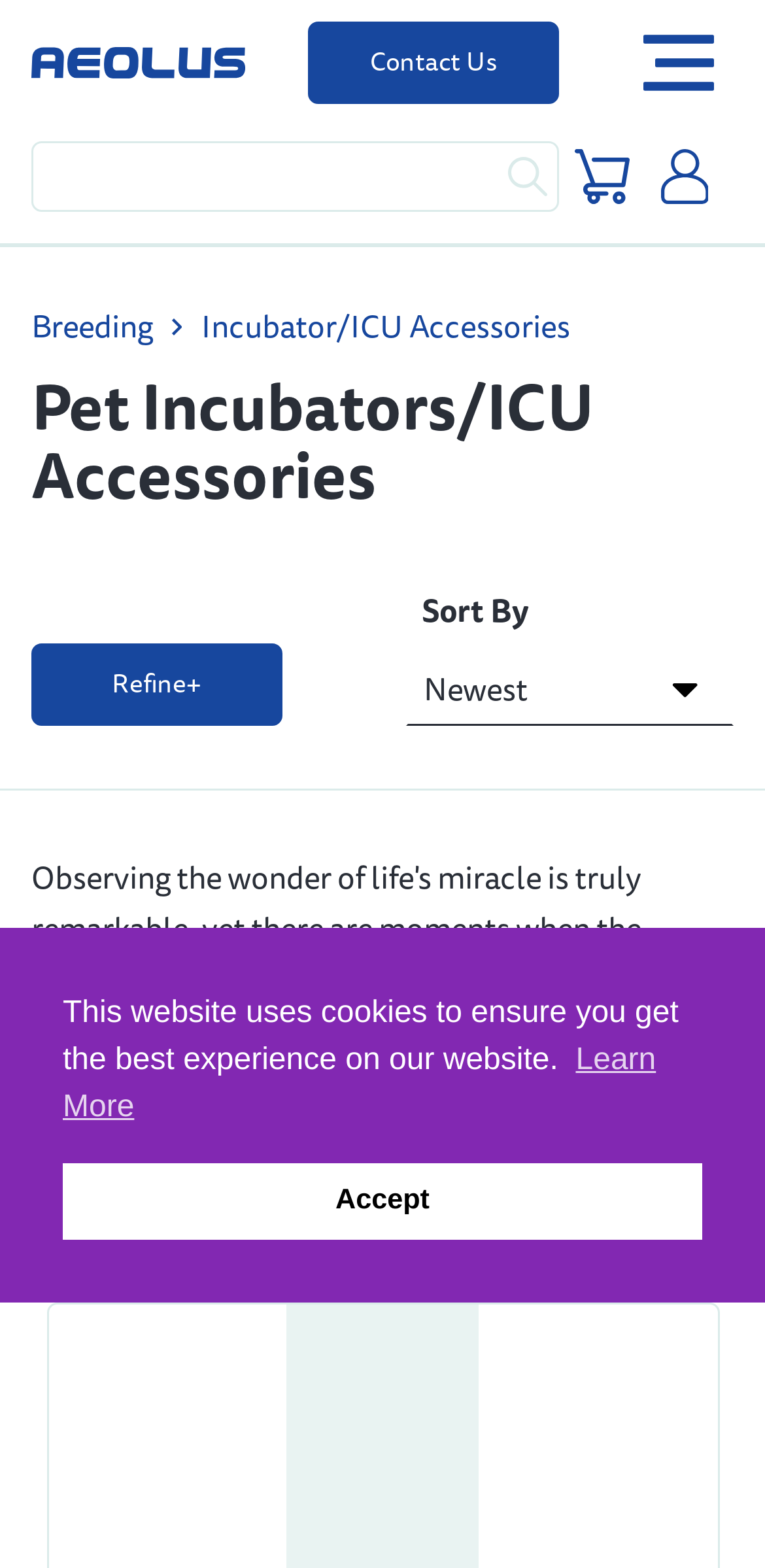What is the name of the company?
Provide a detailed answer to the question using information from the image.

The name of the company can be found in the top-left corner of the webpage, where the logo is located. It is also mentioned in the link 'Aeolus Pet'.